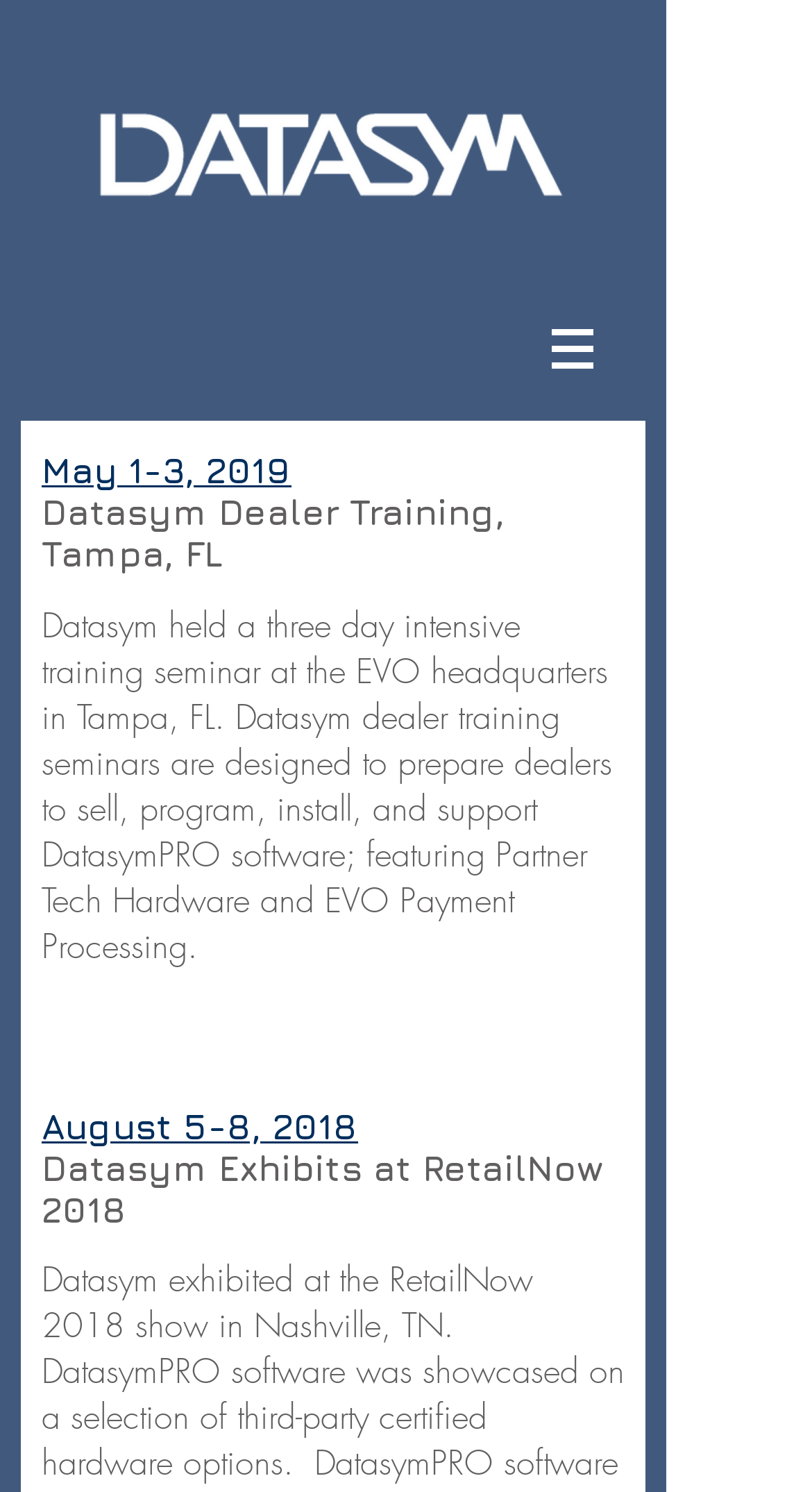When did Datasym exhibit at RetailNow?
Answer the question based on the image using a single word or a brief phrase.

August 5-8, 2018